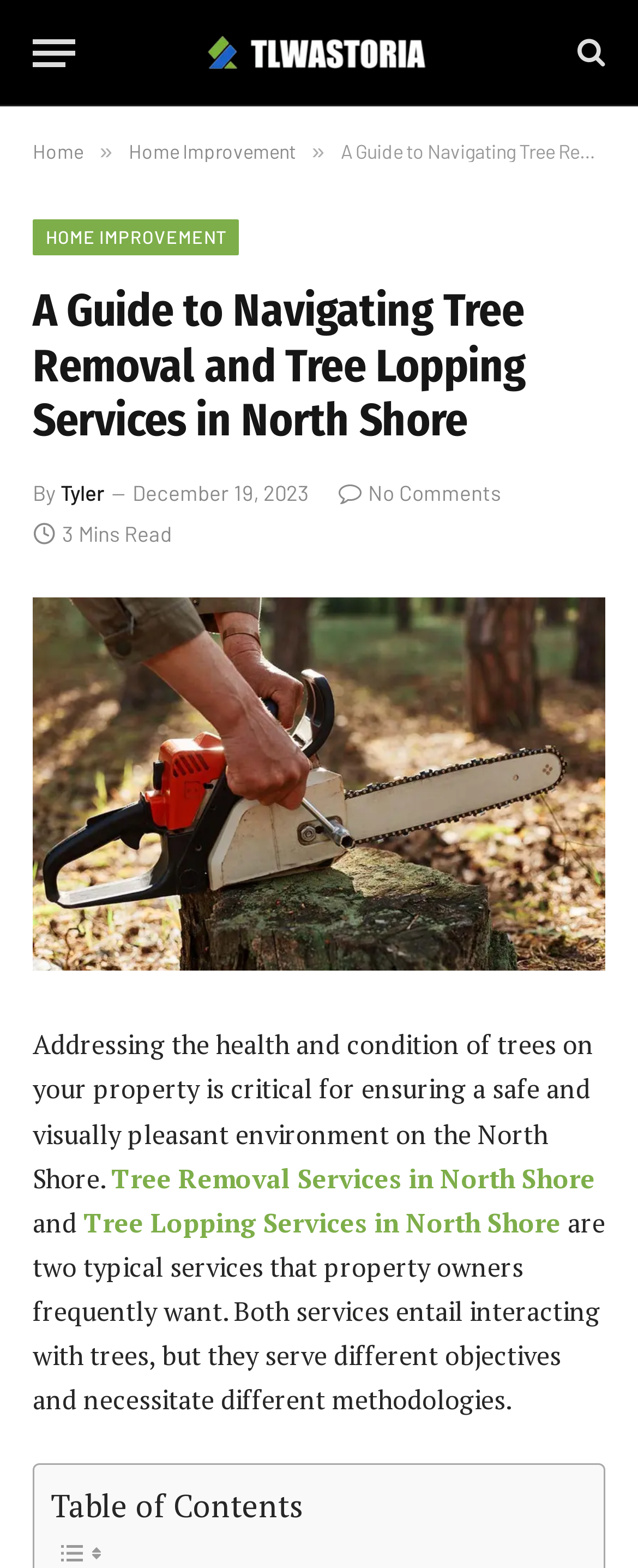What is the author of the article?
Please use the visual content to give a single word or phrase answer.

Tyler